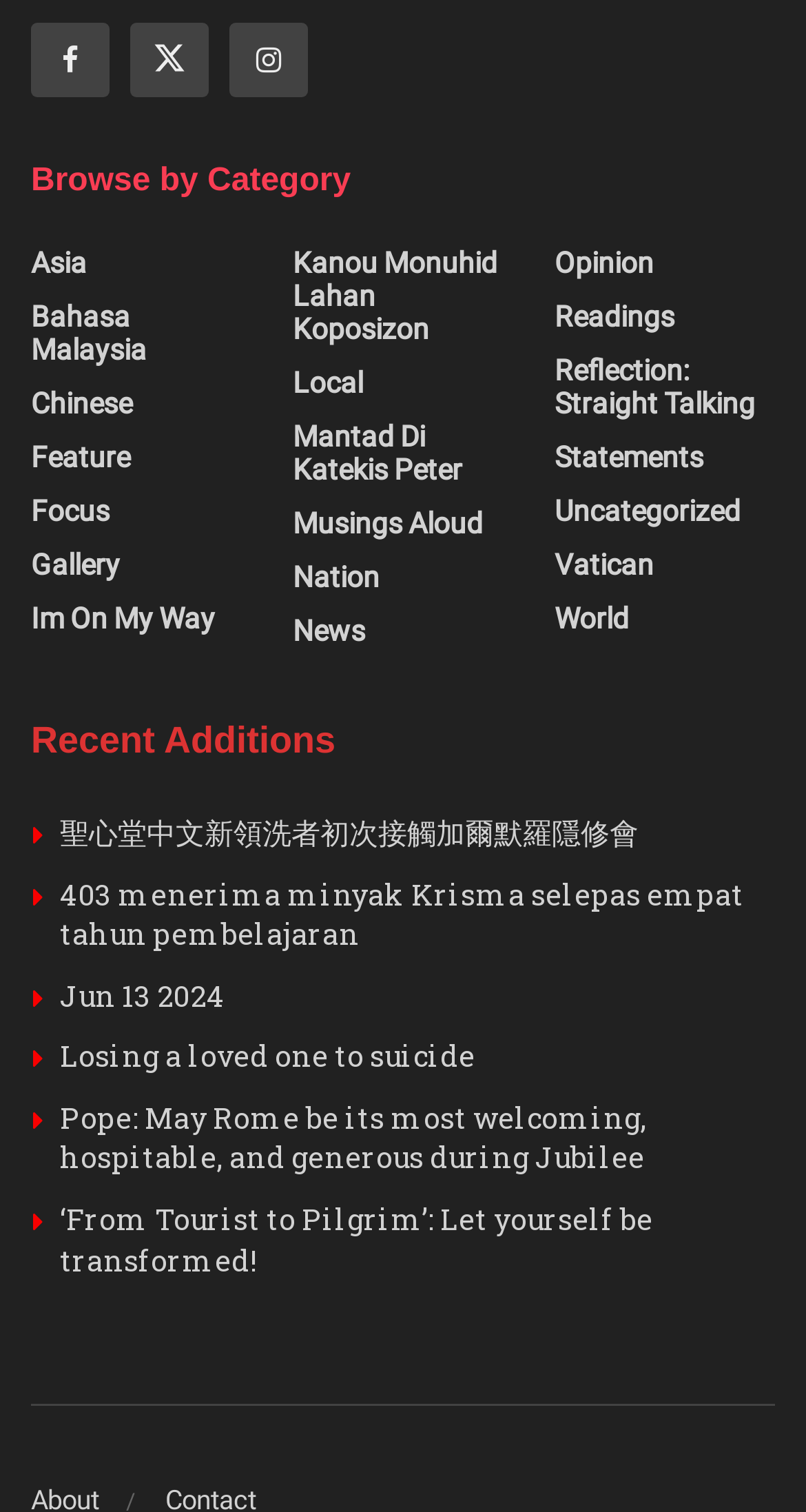Using the description: "Readings", identify the bounding box of the corresponding UI element in the screenshot.

[0.688, 0.198, 0.837, 0.22]